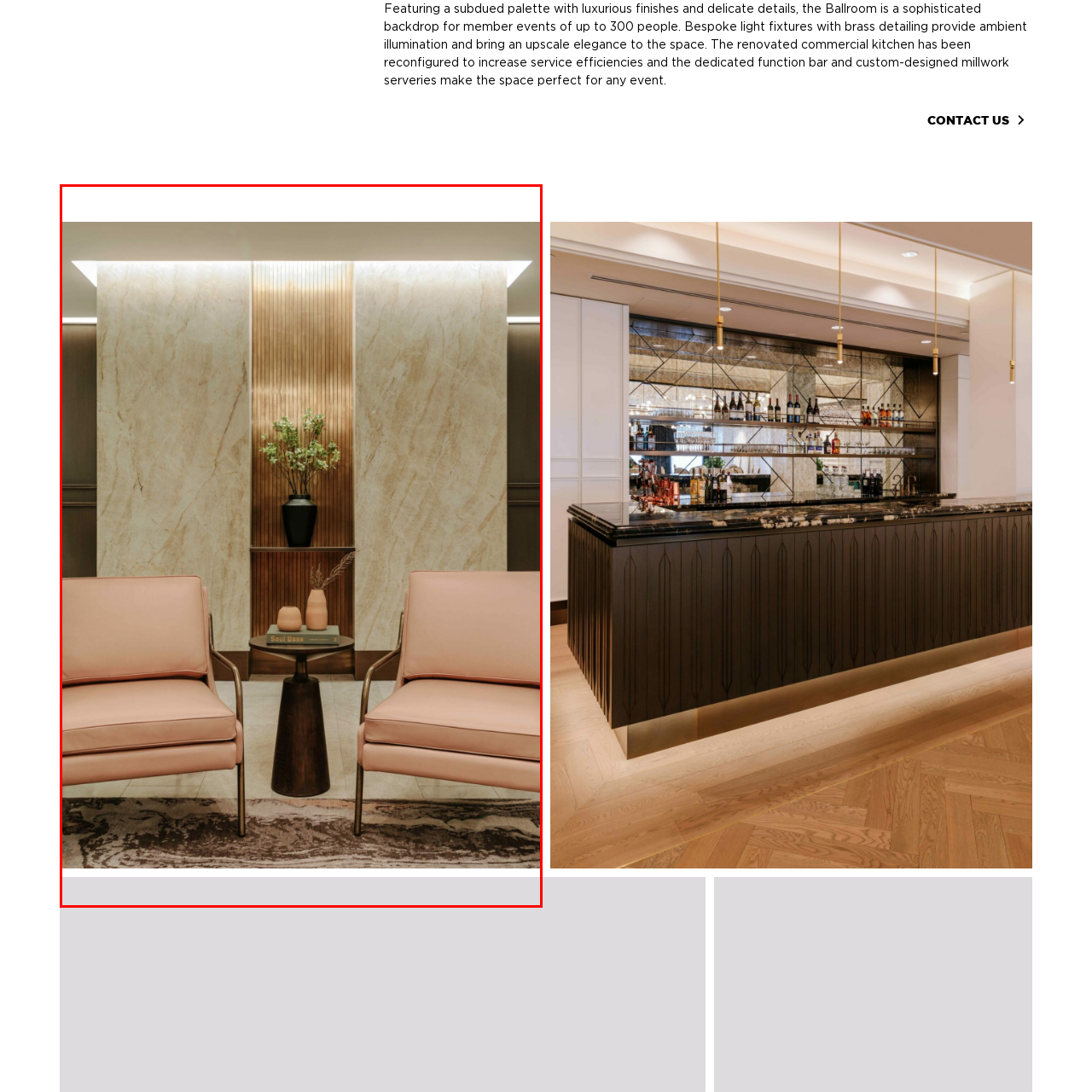What is on the circular table?
Study the image highlighted with a red bounding box and respond to the question with a detailed answer.

According to the caption, the circular table showcases tasteful decor, including two vases, one dark and one soft peach, alongside a book by Saul Bass, emphasizing a blend of sophistication and relaxed comfort.